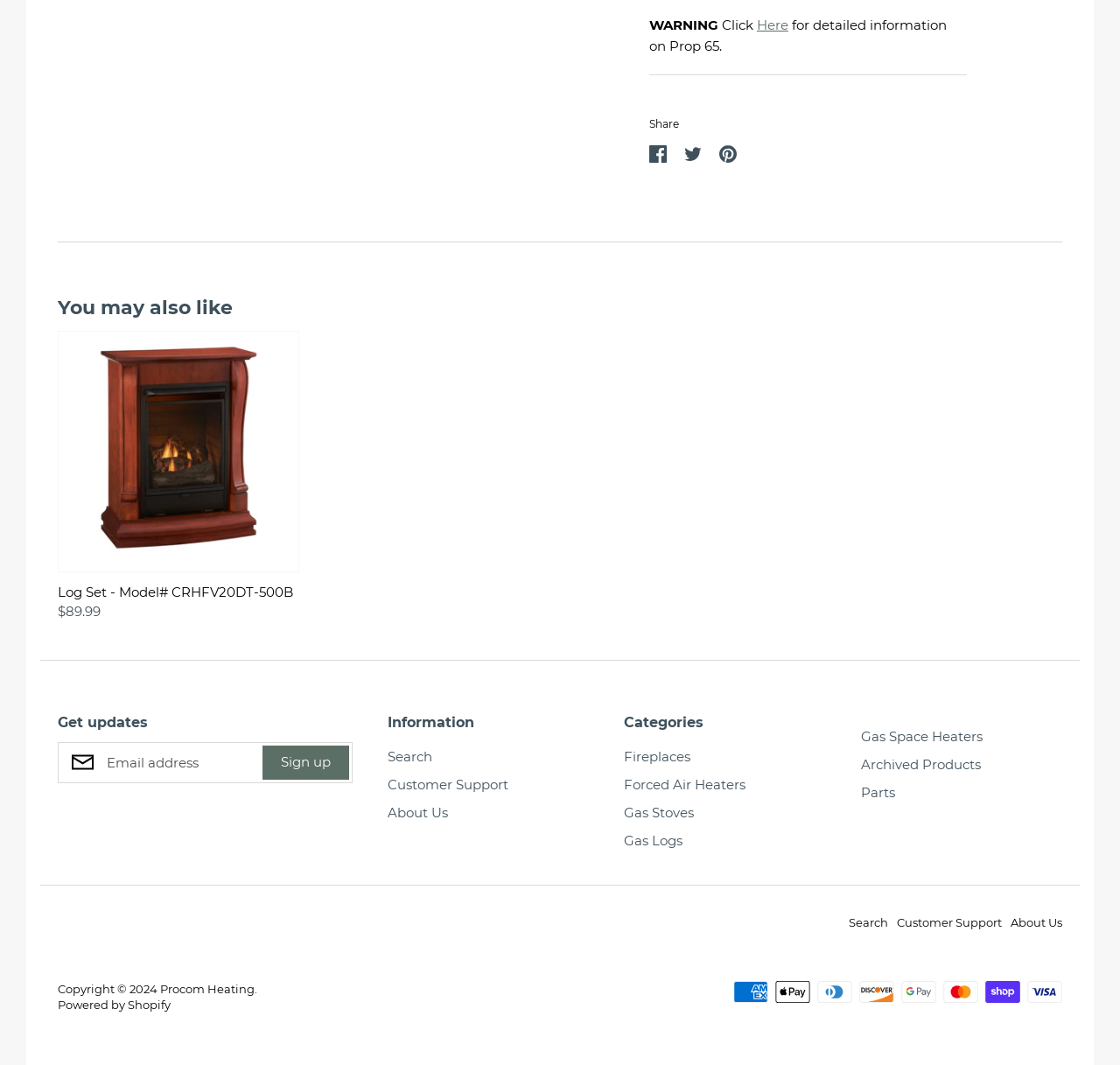Determine the bounding box coordinates of the clickable element to achieve the following action: 'View Gas Logs products'. Provide the coordinates as four float values between 0 and 1, formatted as [left, top, right, bottom].

[0.557, 0.779, 0.61, 0.799]